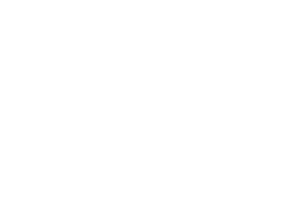Respond with a single word or phrase:
What type of settings do handyman jobs encompass?

Residential settings